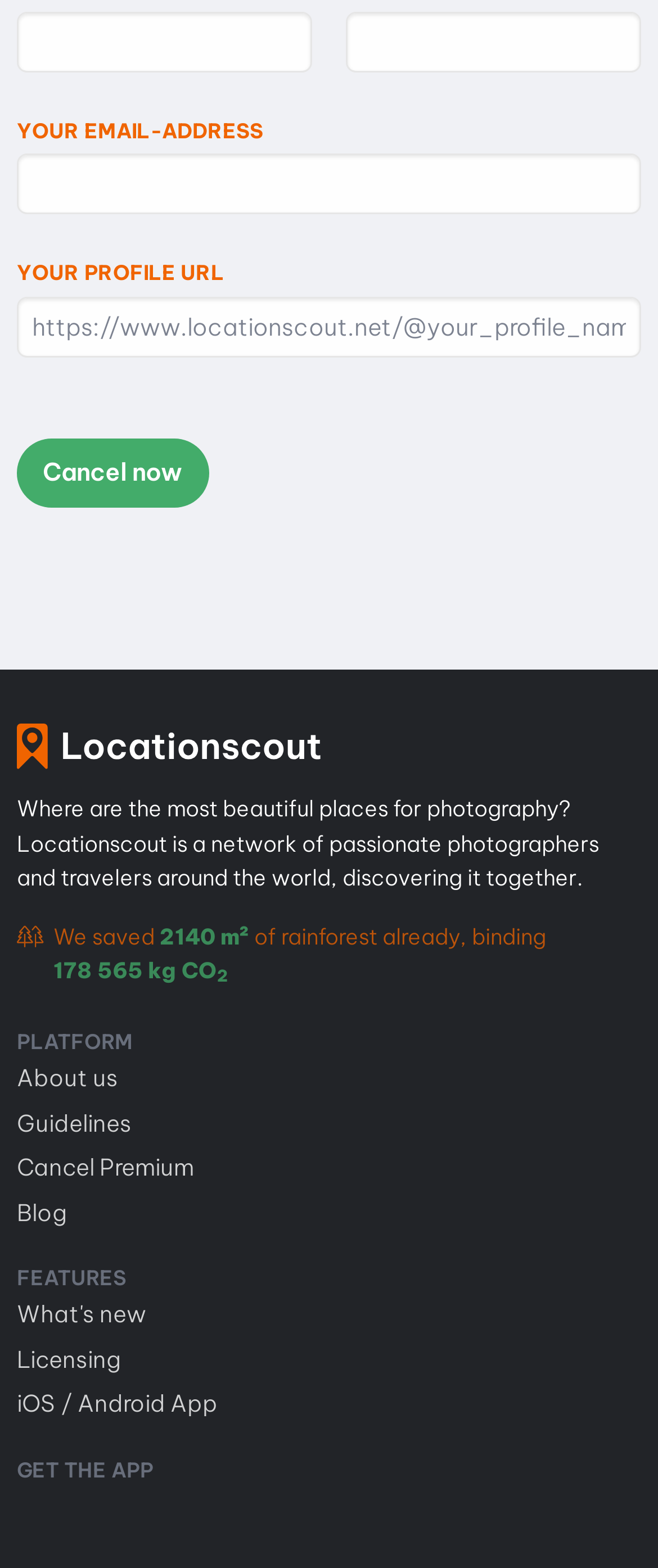What is the purpose of this platform? Using the information from the screenshot, answer with a single word or phrase.

Photography